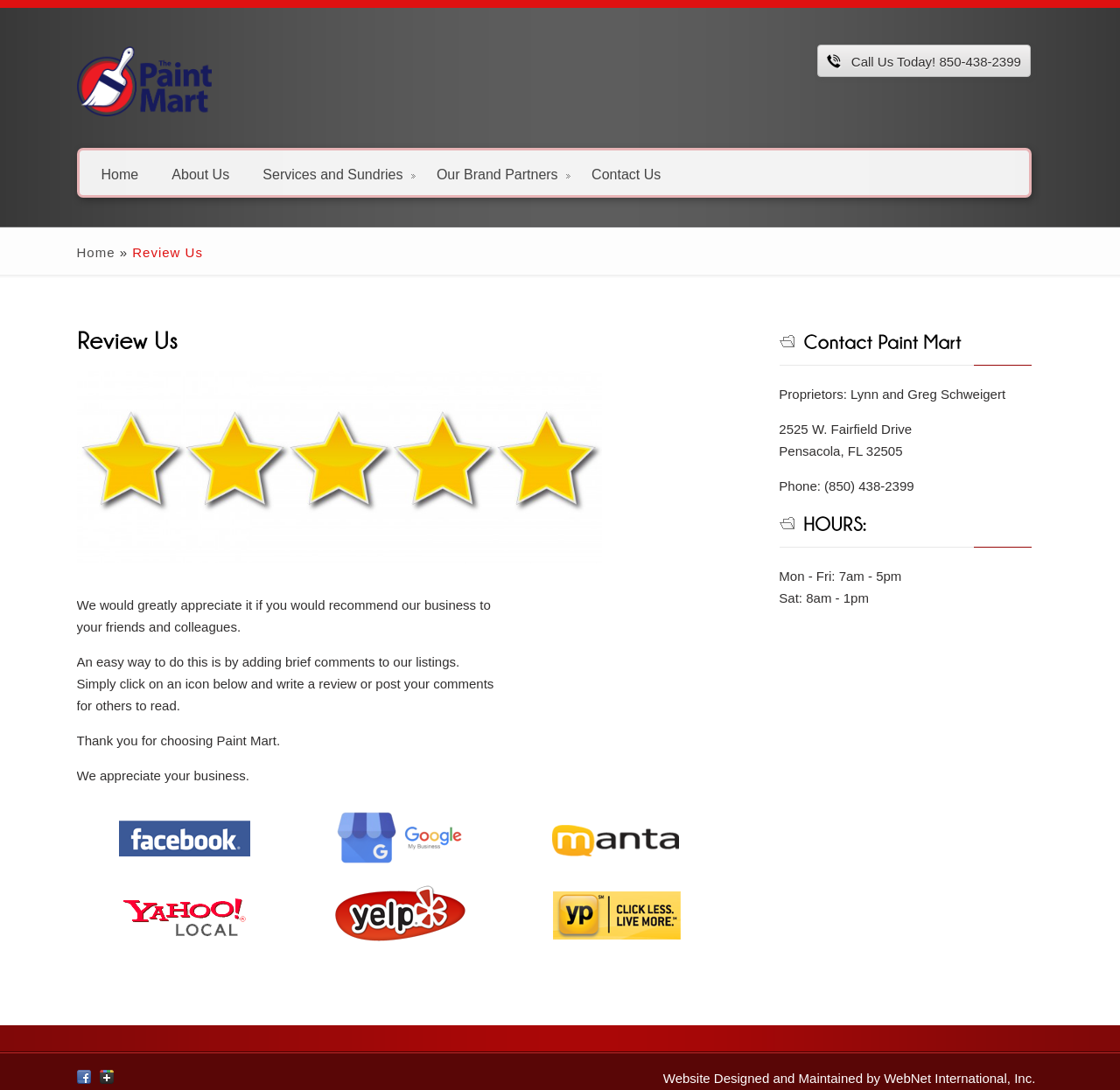Kindly determine the bounding box coordinates for the area that needs to be clicked to execute this instruction: "Click on the 'Visit our profile at Facebook' link".

[0.106, 0.761, 0.223, 0.775]